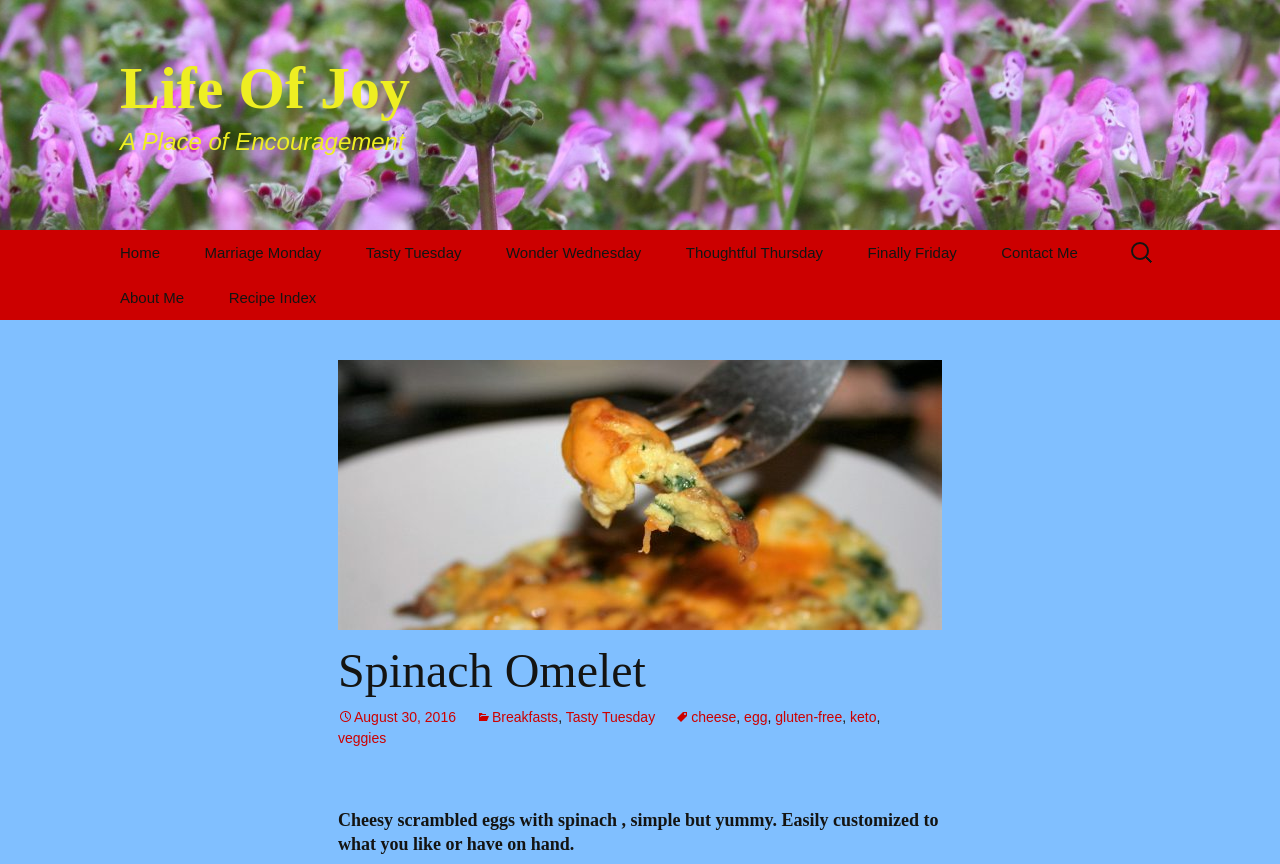Identify the coordinates of the bounding box for the element that must be clicked to accomplish the instruction: "Search for recipes".

[0.88, 0.267, 0.906, 0.317]